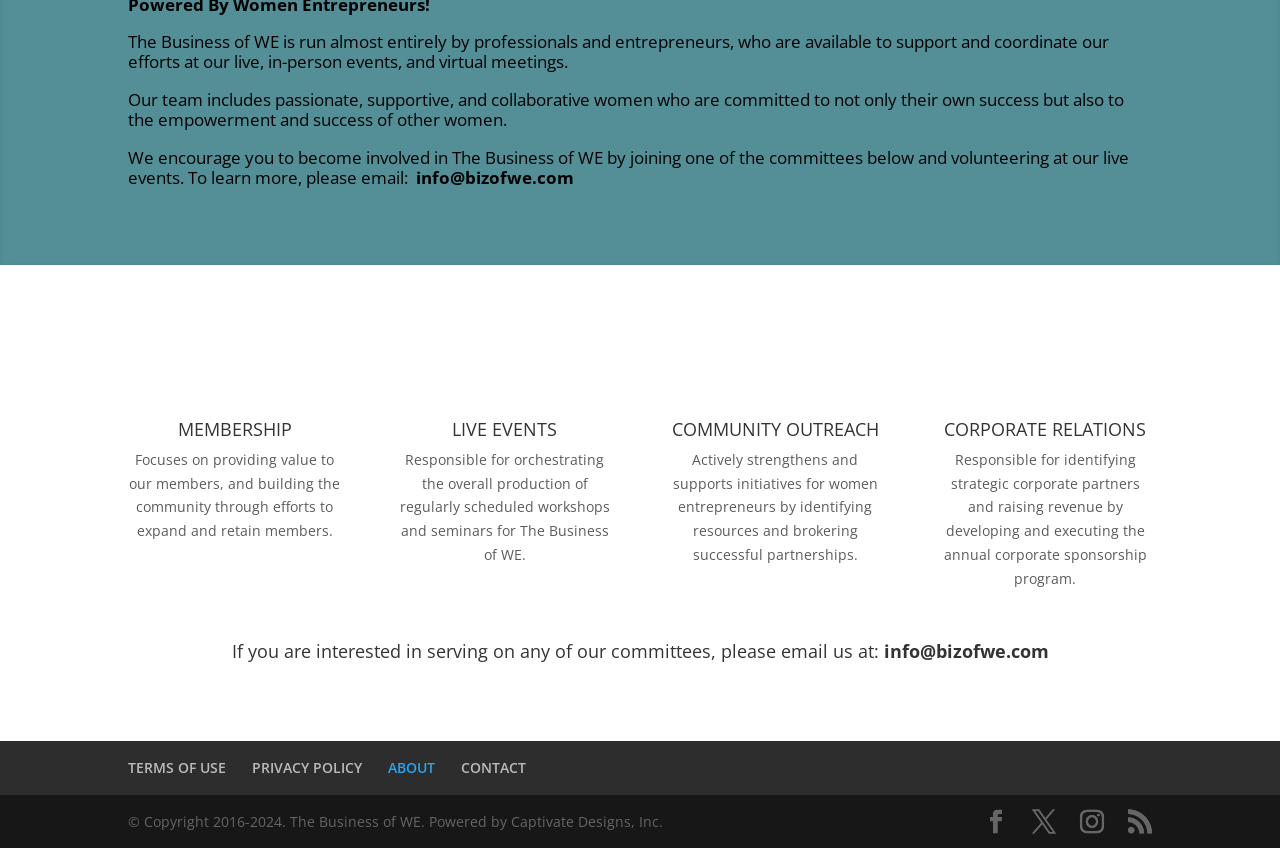Please determine the bounding box coordinates of the area that needs to be clicked to complete this task: 'contact us'. The coordinates must be four float numbers between 0 and 1, formatted as [left, top, right, bottom].

[0.36, 0.894, 0.411, 0.916]